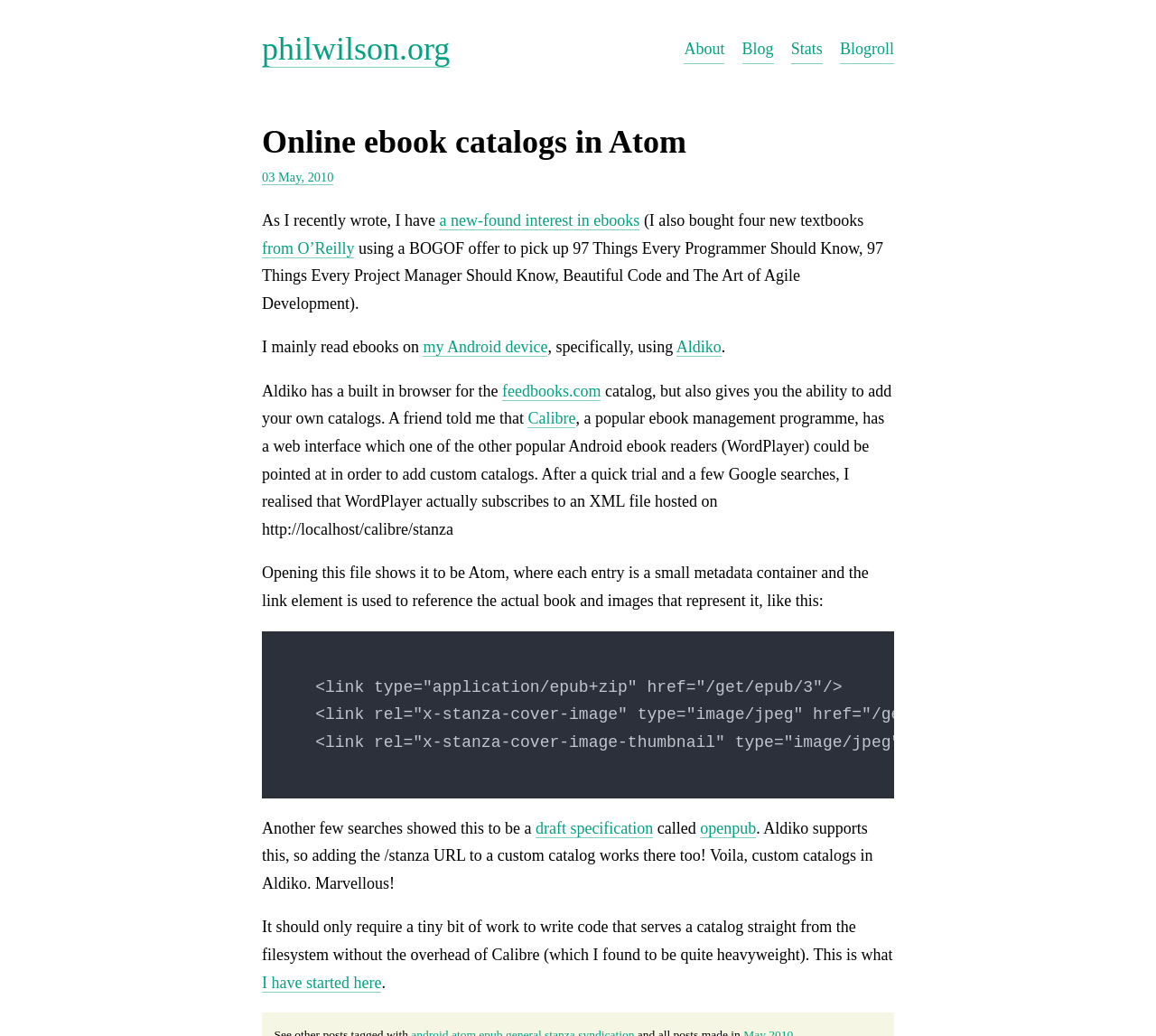Find the bounding box coordinates for the element described here: "I have started here".

[0.227, 0.939, 0.33, 0.958]